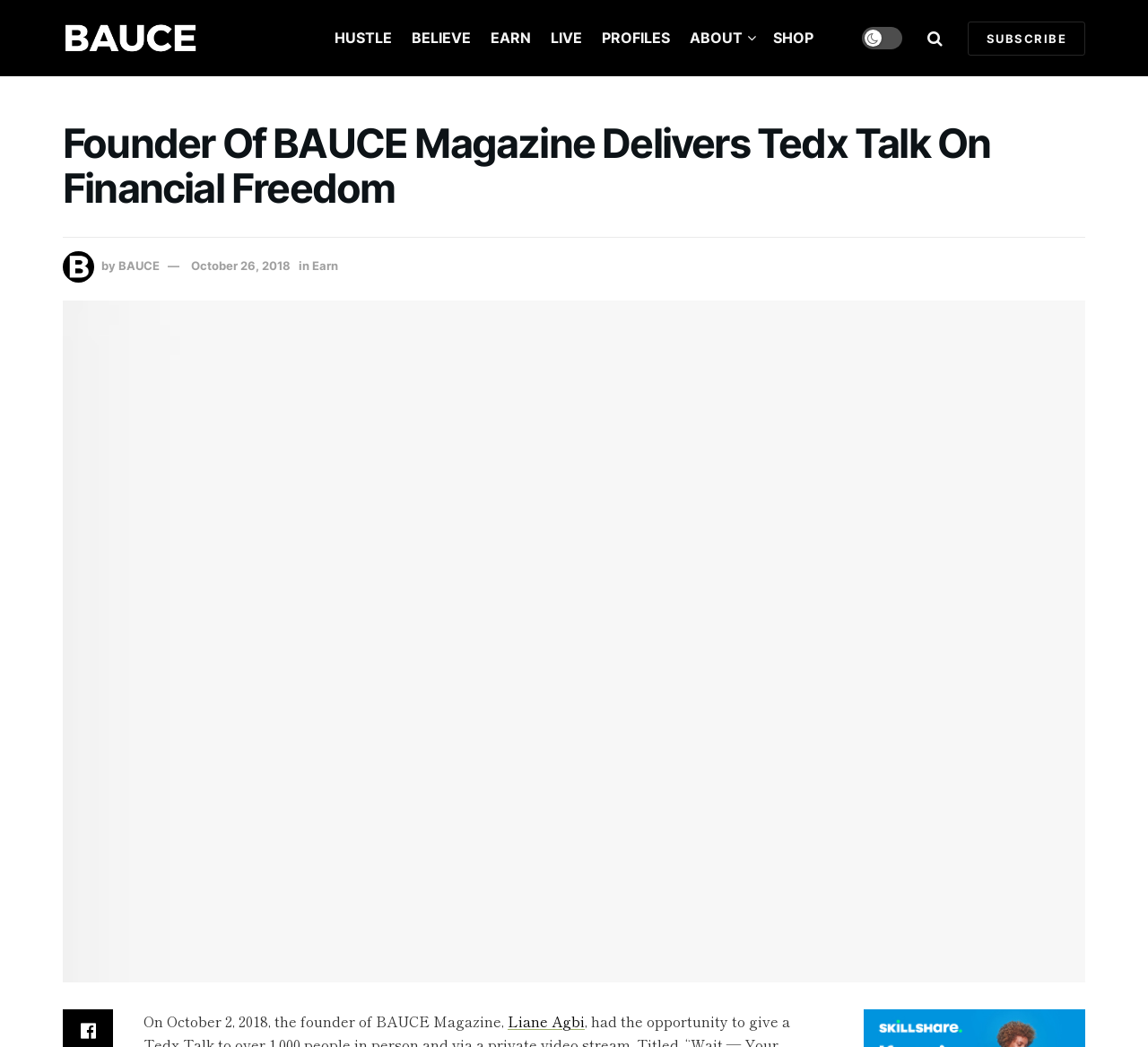Identify the bounding box for the described UI element: "About".

[0.601, 0.022, 0.656, 0.049]